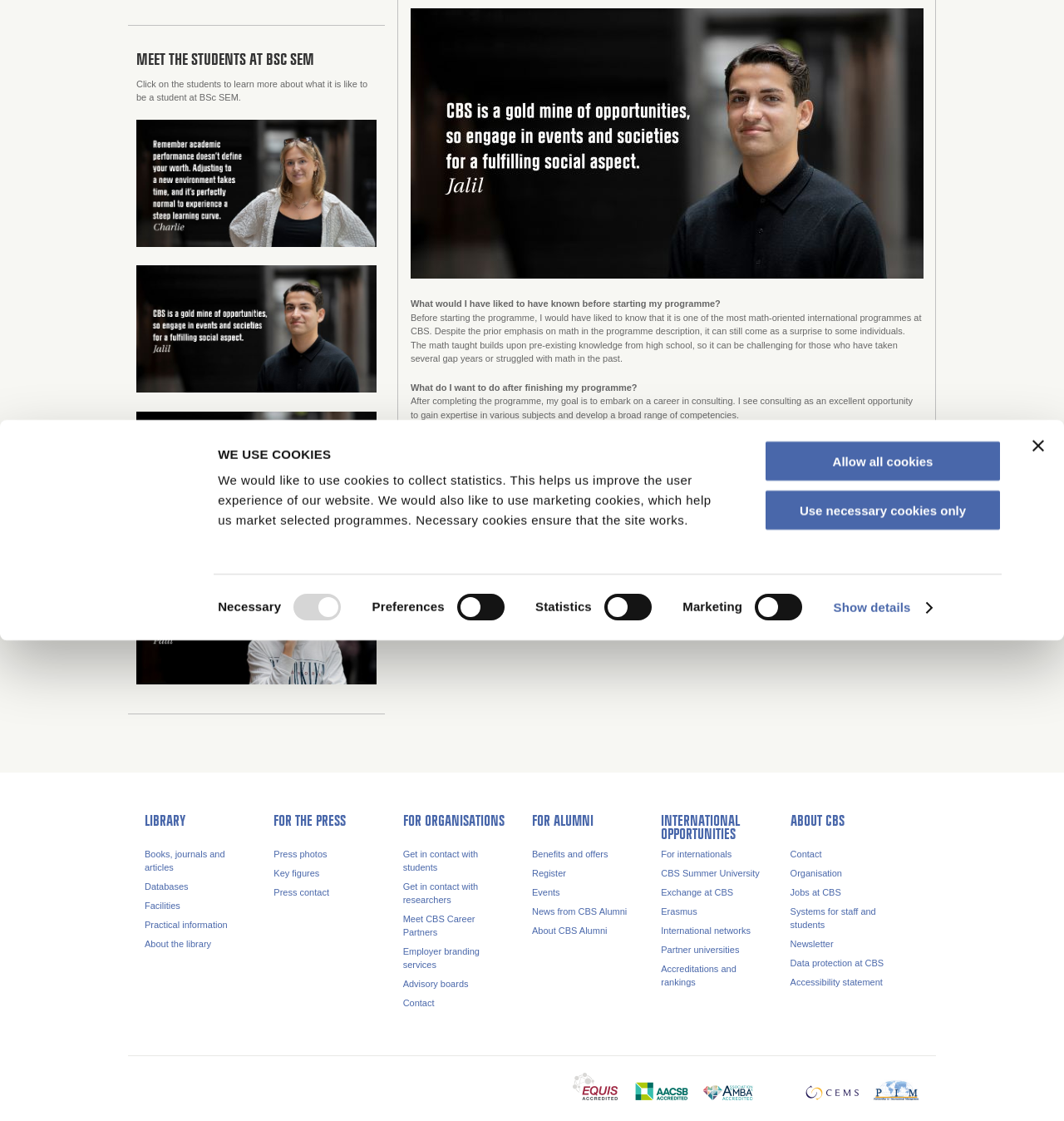Using the description: "Library", determine the UI element's bounding box coordinates. Ensure the coordinates are in the format of four float numbers between 0 and 1, i.e., [left, top, right, bottom].

[0.136, 0.725, 0.174, 0.738]